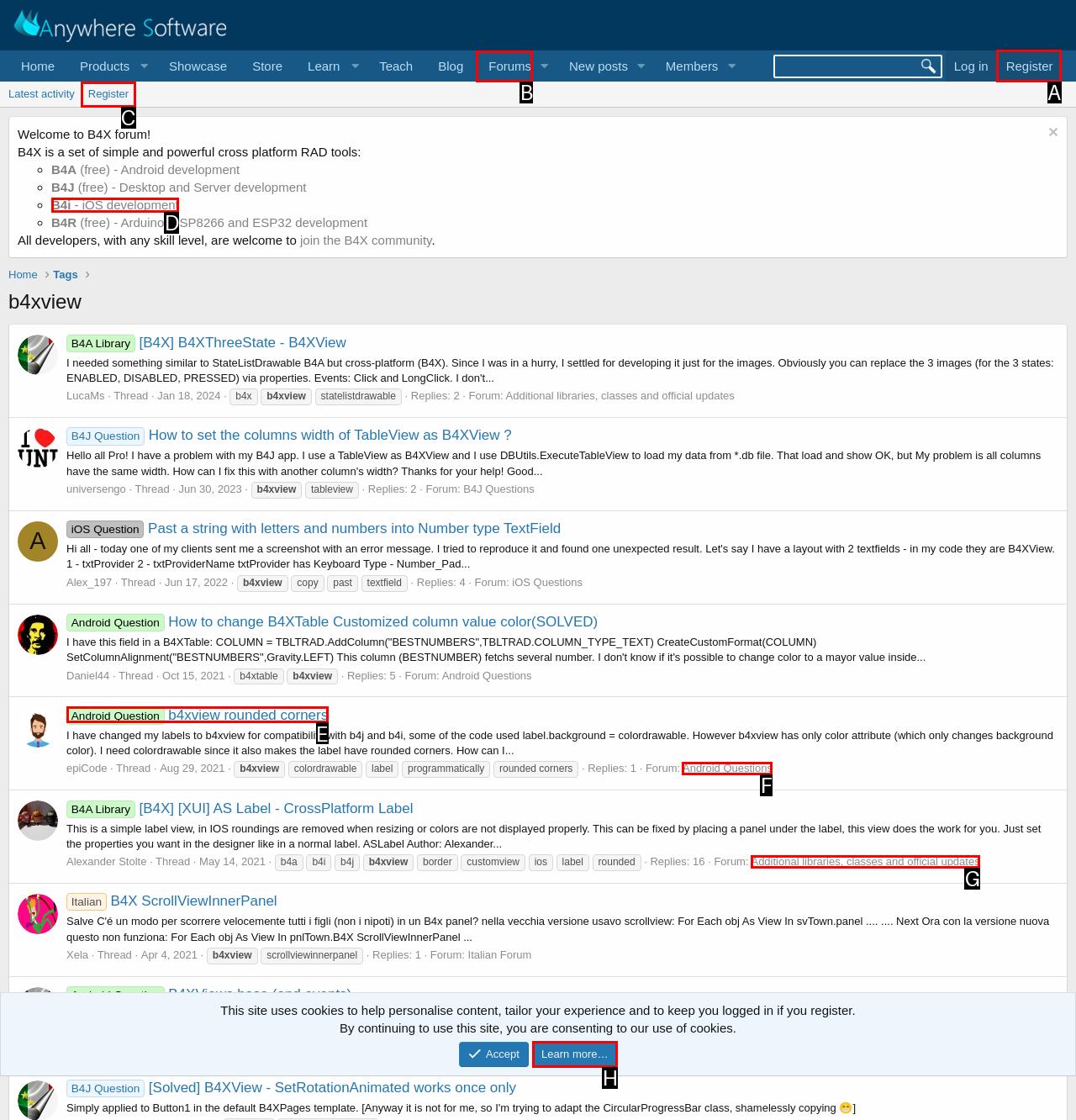Determine which option should be clicked to carry out this task: Click on the 'Register' link
State the letter of the correct choice from the provided options.

A